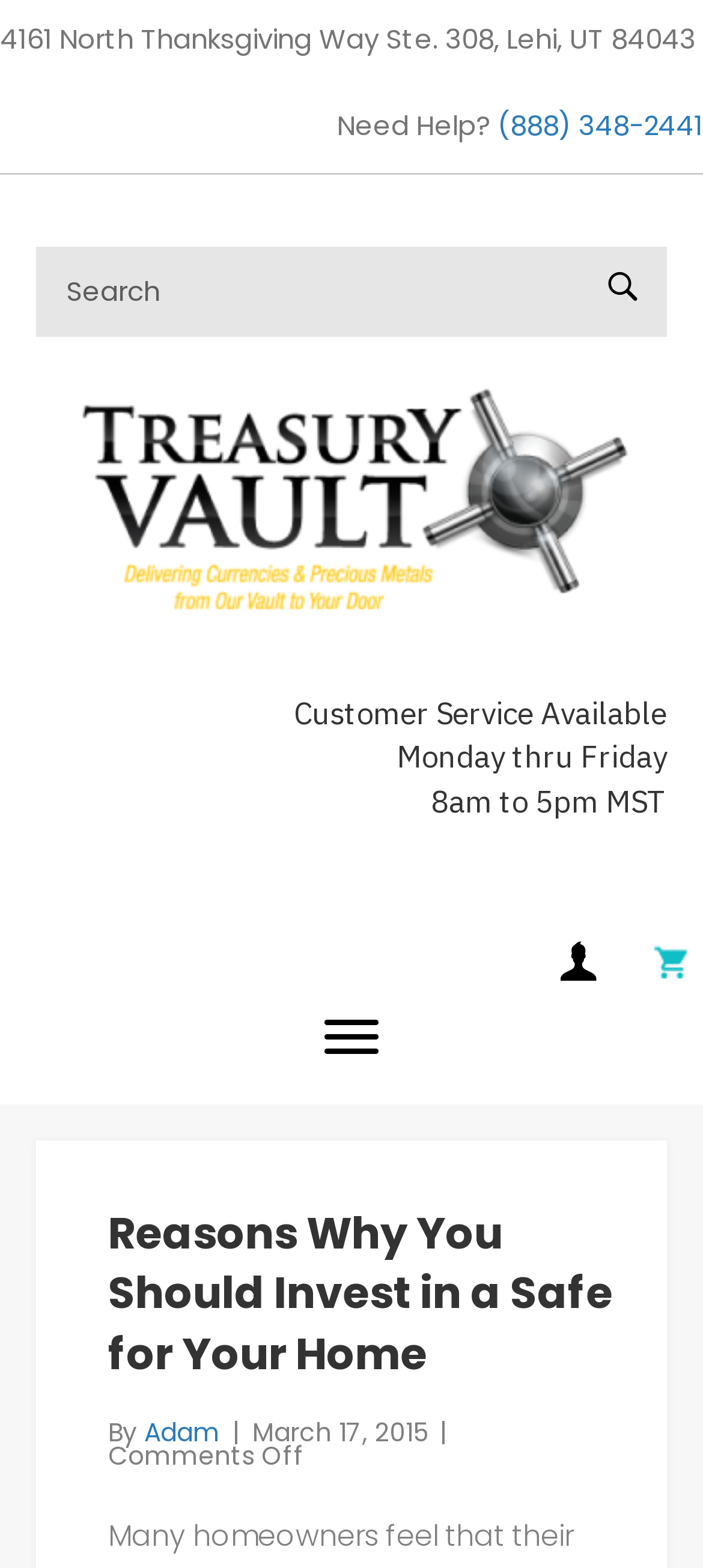Describe the webpage meticulously, covering all significant aspects.

The webpage appears to be a blog post titled "Reasons Why You Should Invest in a Safe for Your Home". At the top left corner, there is an address "4161 North Thanksgiving Way Ste. 308, Lehi, UT 84043". Next to it, there is a "Need Help?" text, accompanied by a phone number "(888) 348-2441" at the top right corner. 

Below the address, there is a search form with a search box and a "Search" button. On the top right side, there is a "treasury-logo" image with a link. 

The main content of the webpage starts with a heading "Reasons Why You Should Invest in a Safe for Your Home" at the top center. Below the heading, there is a byline "By Adam" with a link to the author's profile, followed by the date "March 17, 2015" and "Comments Off" at the bottom. 

On the right side, there are several links and buttons, including "Customer Service Available" with its hours of operation, a "My Basket" link, and a "Menu" button. At the very bottom, there is a link to "/my-account/".